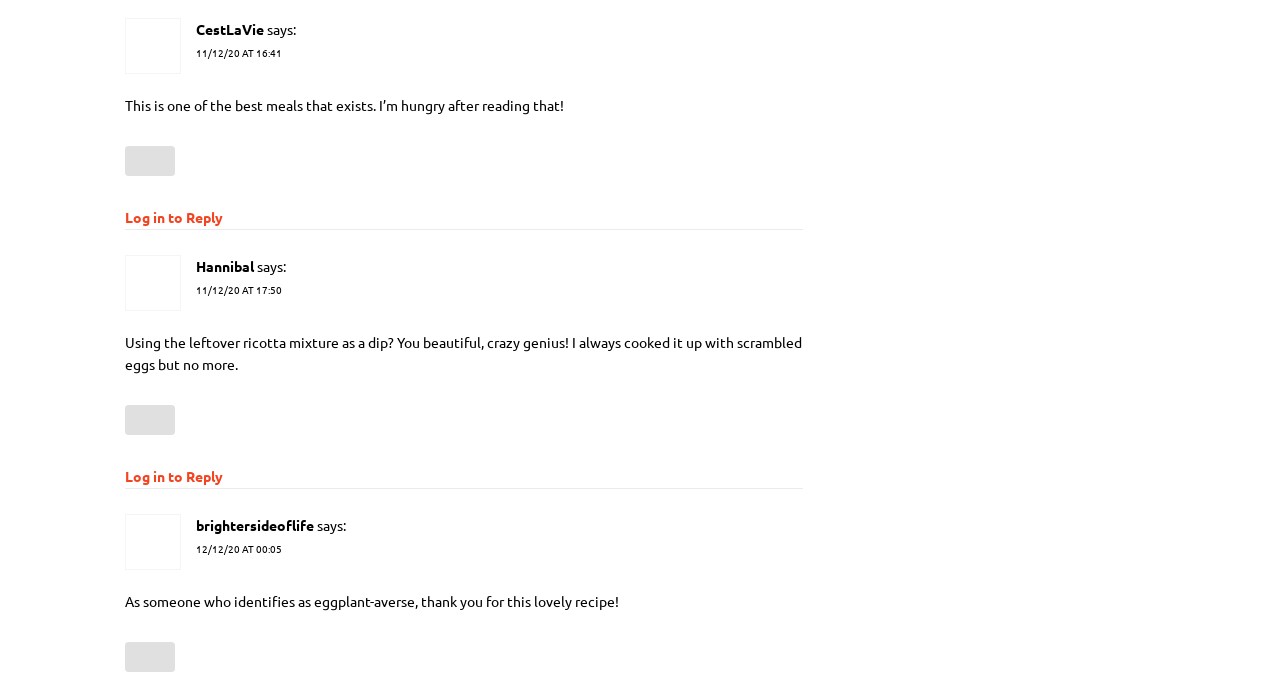Please provide a one-word or short phrase answer to the question:
Who said 'This is one of the best meals that exists. I’m hungry after reading that!'?

CestLaVie